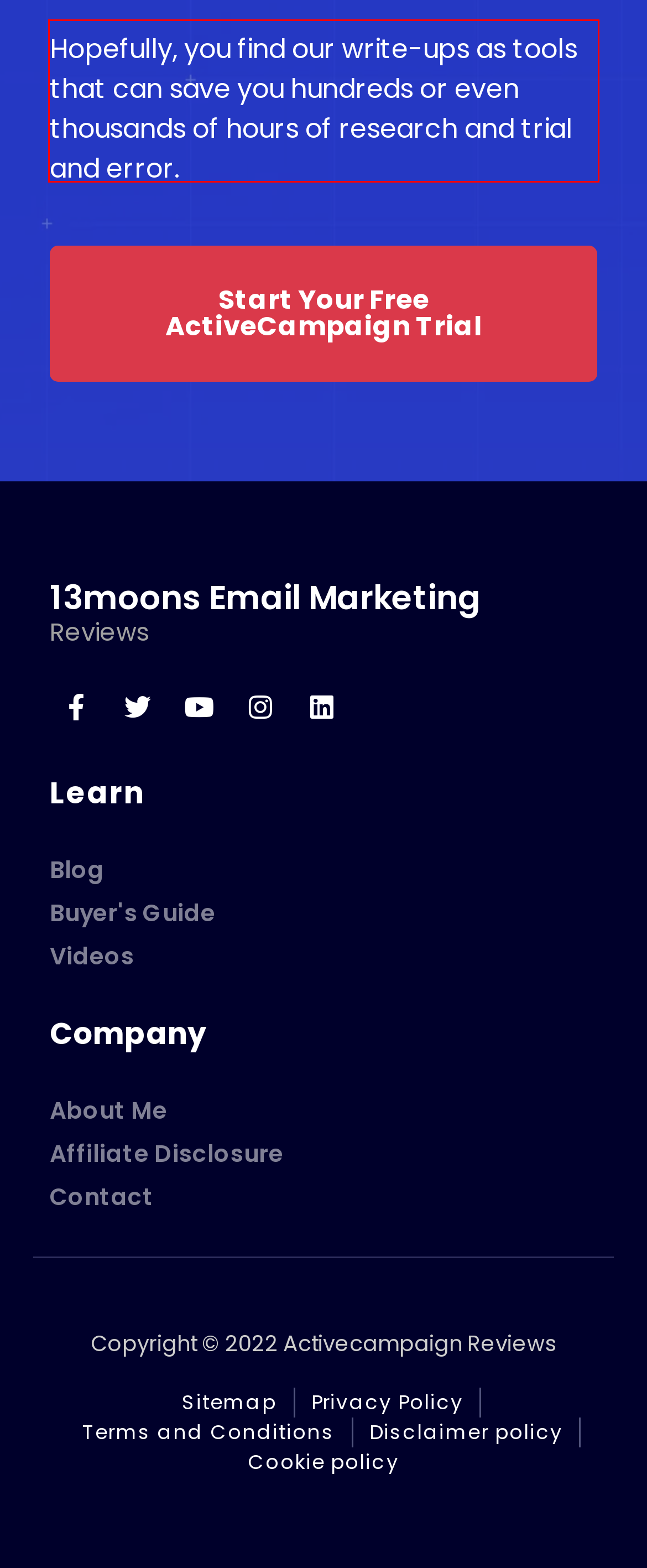Look at the provided screenshot of the webpage and perform OCR on the text within the red bounding box.

Hopefully, you find our write-ups as tools that can save you hundreds or even thousands of hours of research and trial and error.